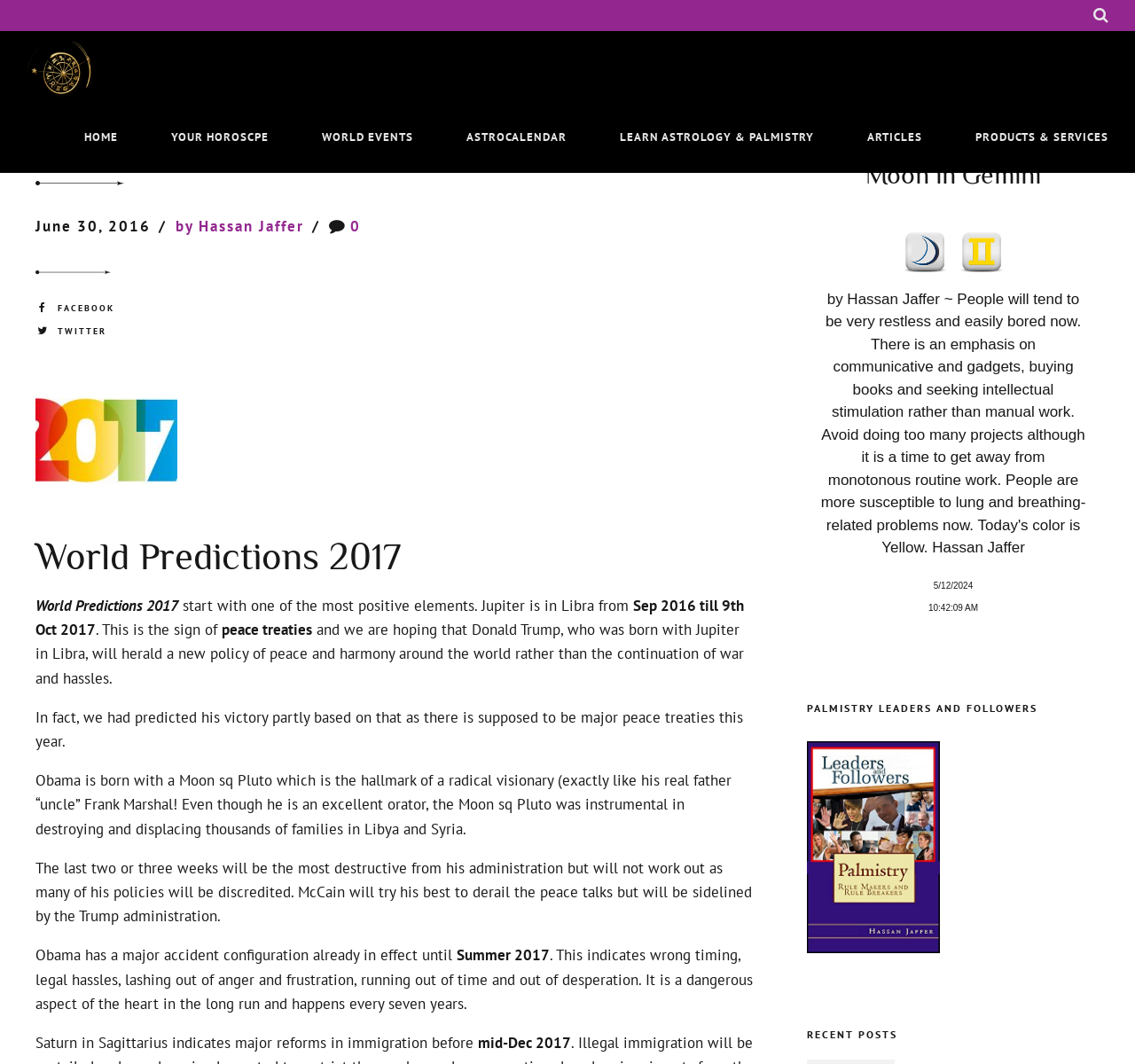Answer the following query concisely with a single word or phrase:
What is the name of the astrologer?

Hassan Jaffer